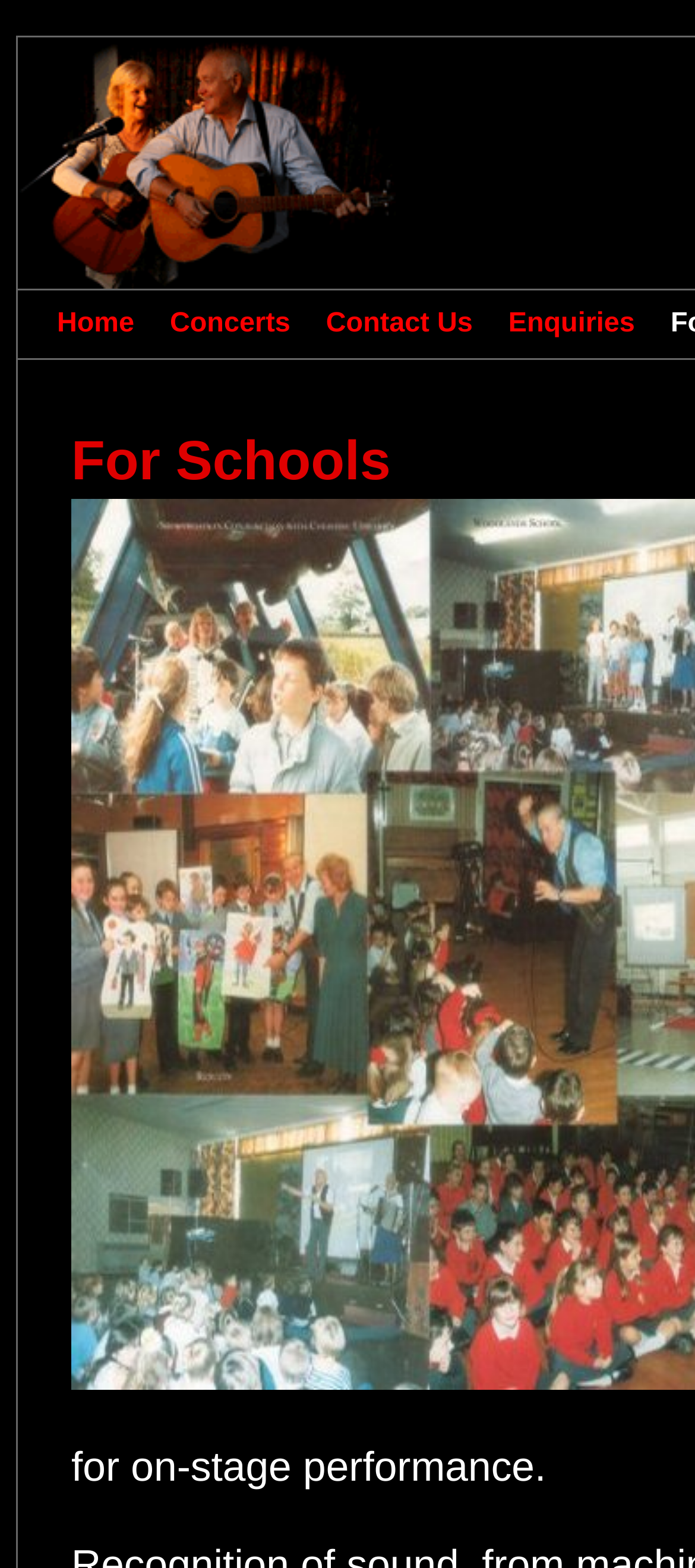Determine the bounding box for the UI element described here: "Contact Us".

[0.396, 0.185, 0.623, 0.272]